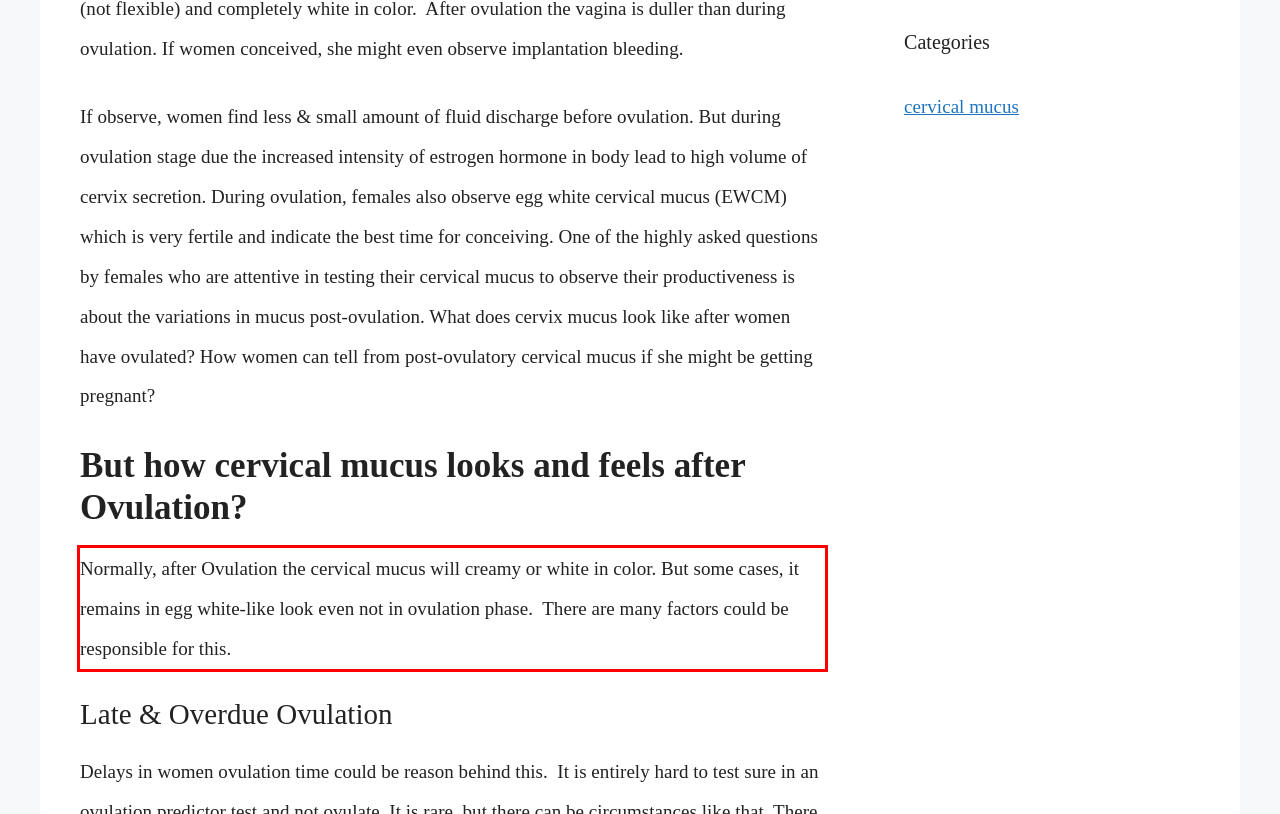Please look at the screenshot provided and find the red bounding box. Extract the text content contained within this bounding box.

Normally, after Ovulation the cervical mucus will creamy or white in color. But some cases, it remains in egg white-like look even not in ovulation phase. There are many factors could be responsible for this.